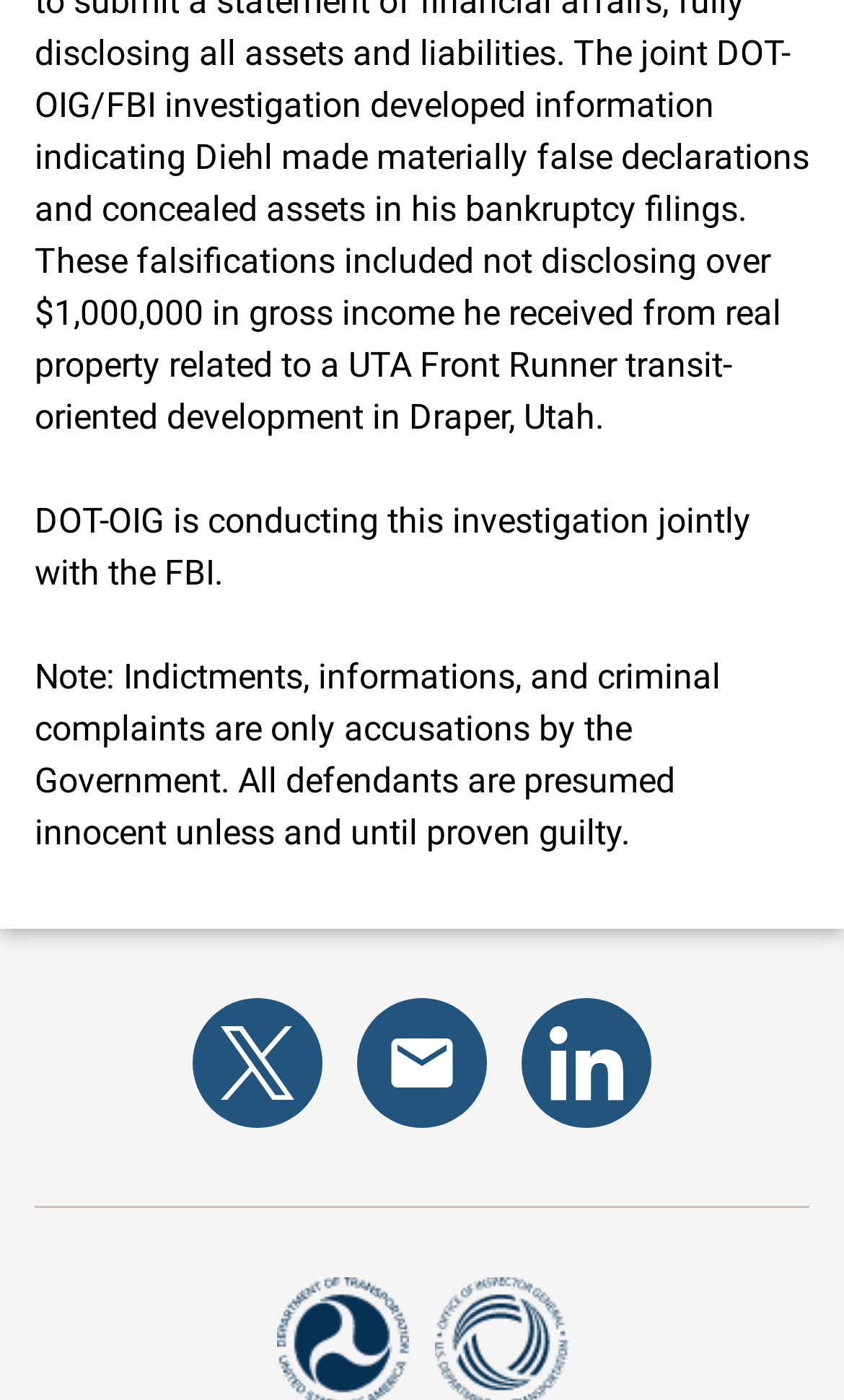What is the purpose of the note?
Please answer the question with a detailed response using the information from the screenshot.

The note mentioned in the StaticText element with the text 'Note: Indictments, informations, and criminal complaints are only accusations by the Government. All defendants are presumed innocent unless and until proven guilty.' serves to remind readers that defendants are presumed innocent until proven guilty.